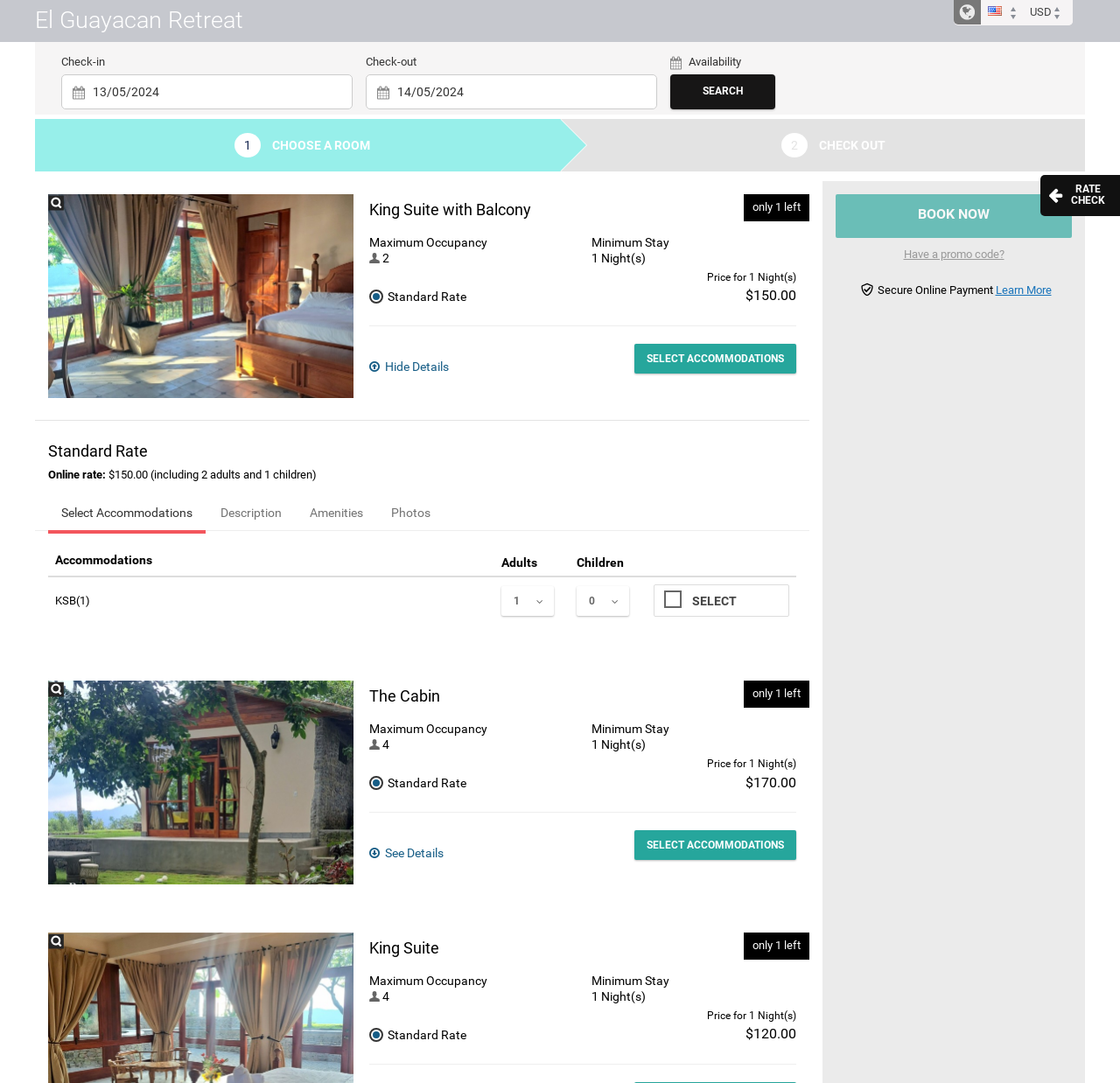Answer the question with a brief word or phrase:
What is the minimum stay for the first room option?

1 Night